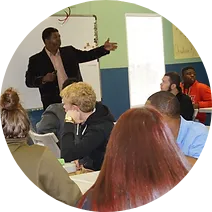What is the environment of the classroom like?
Based on the image, provide a one-word or brief-phrase response.

bright and welcoming